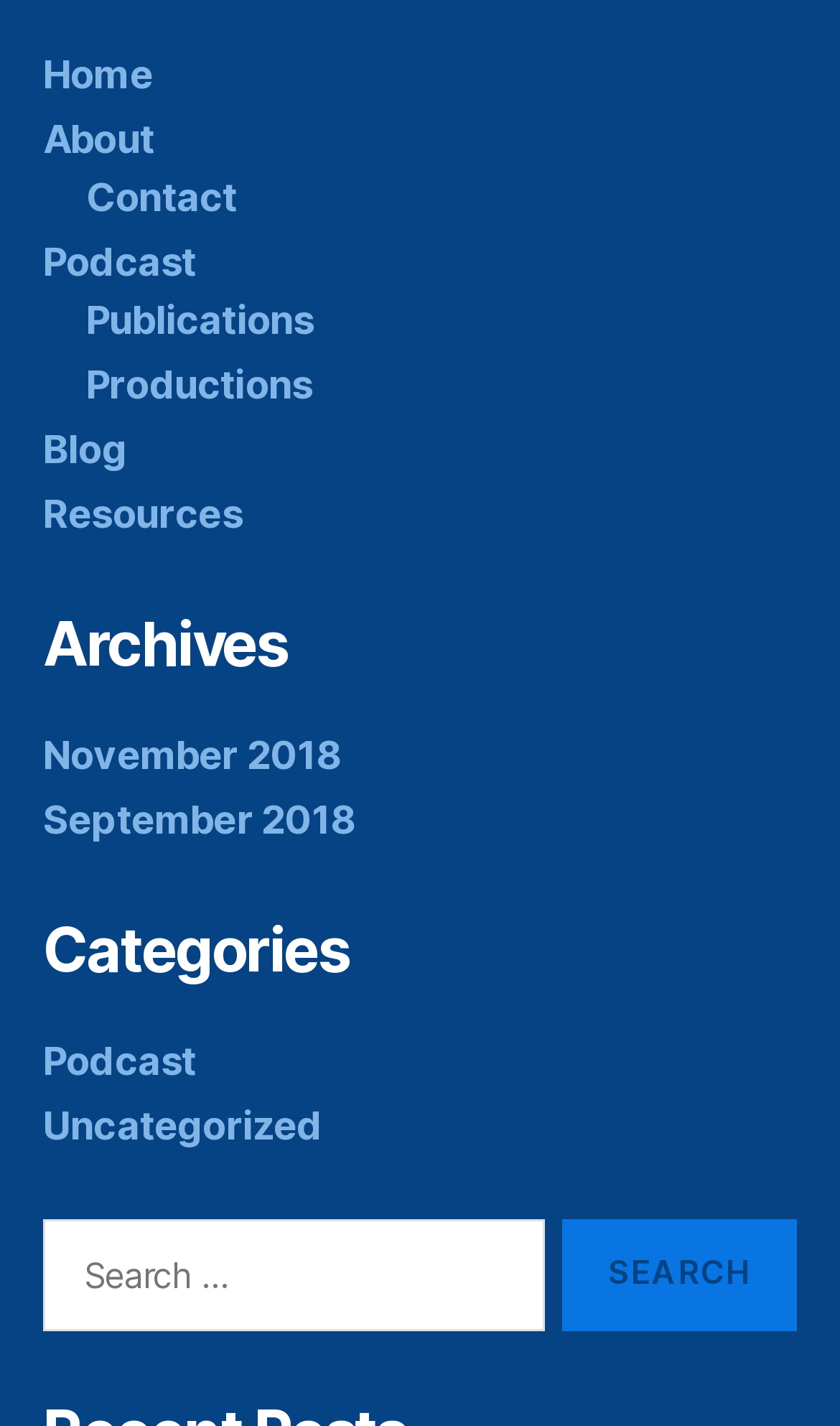Locate the coordinates of the bounding box for the clickable region that fulfills this instruction: "view november 2018 archives".

[0.051, 0.513, 0.406, 0.545]